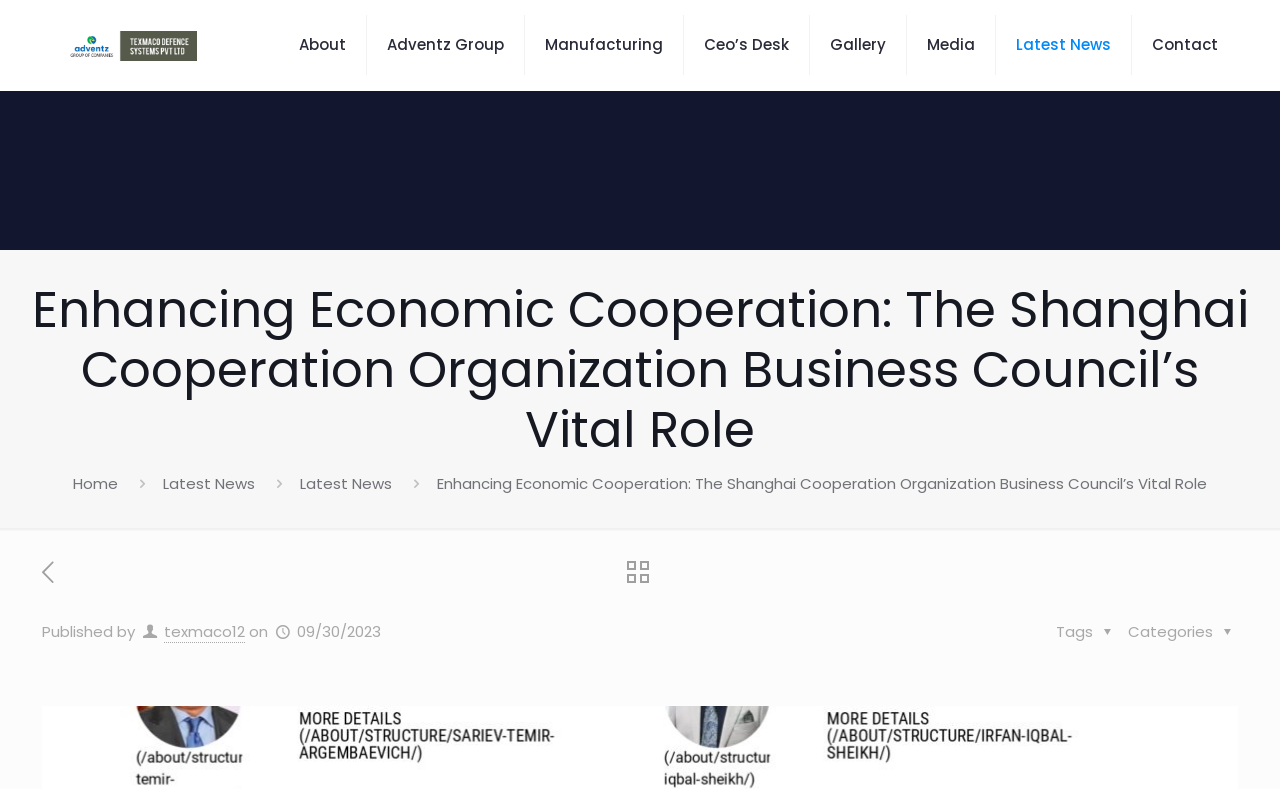Given the element description: "alt="Texmaco Defence Systems Pvt. Ltd."", predict the bounding box coordinates of this UI element. The coordinates must be four float numbers between 0 and 1, given as [left, top, right, bottom].

[0.048, 0.0, 0.154, 0.076]